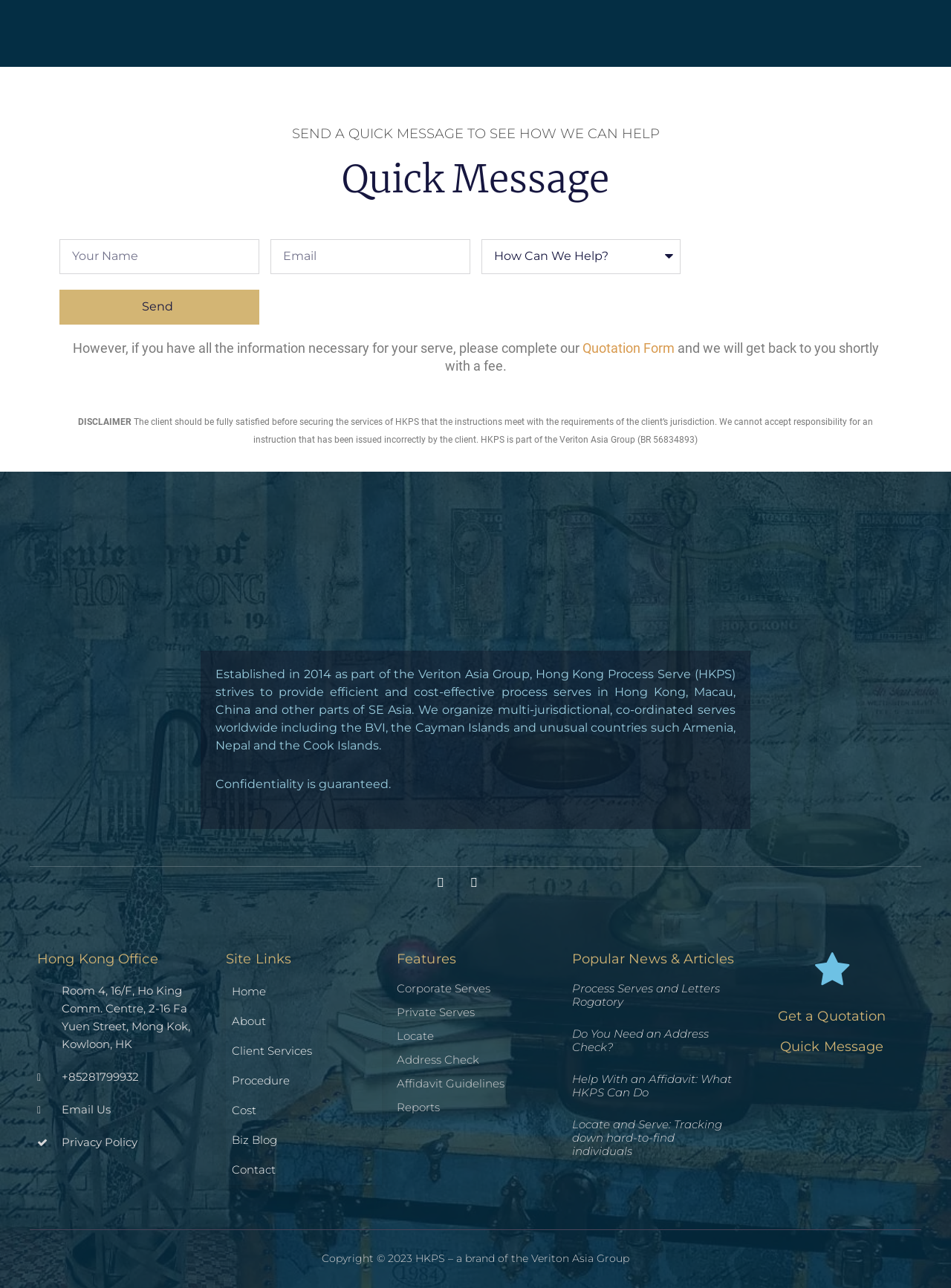Select the bounding box coordinates of the element I need to click to carry out the following instruction: "Visit Hong Kong office".

[0.039, 0.763, 0.222, 0.818]